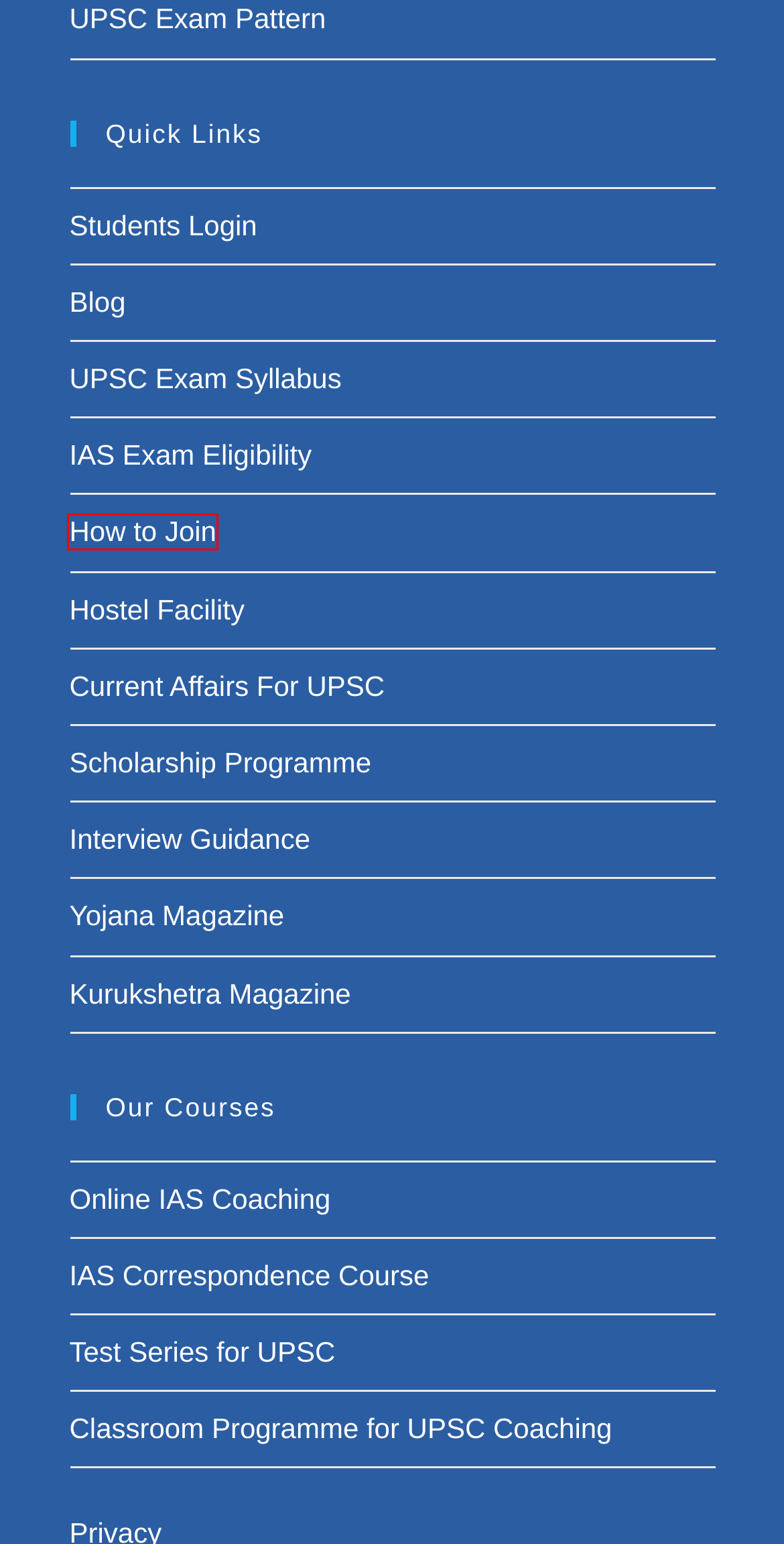You are presented with a screenshot of a webpage containing a red bounding box around a particular UI element. Select the best webpage description that matches the new webpage after clicking the element within the bounding box. Here are the candidates:
A. Yojana Magazine | Mar. 2024 | Free PDF Download | English & Hindi
B. Online Coaching For UPSC | Affordable Fees | Online IAS Coaching
C. Kurukshetra Magazine | Mar. 2024 | Free PDF Download | English & Hindi
D. Best Classroom Coaching For UPSC & IAS Exam Preparation in Delhi
E. Best IAS Coaching in Delhi with Hostel Facility | Elite IAS
F. How to Join Elite IAS Academy for UPSC Exam Preparation
G. Best UPSC Test Series 2024 | Prelims Test Series 2024 | Elite IAS
H. Daily Current Affairs for UPSC 2023, IAS Study Material & Magazine

F